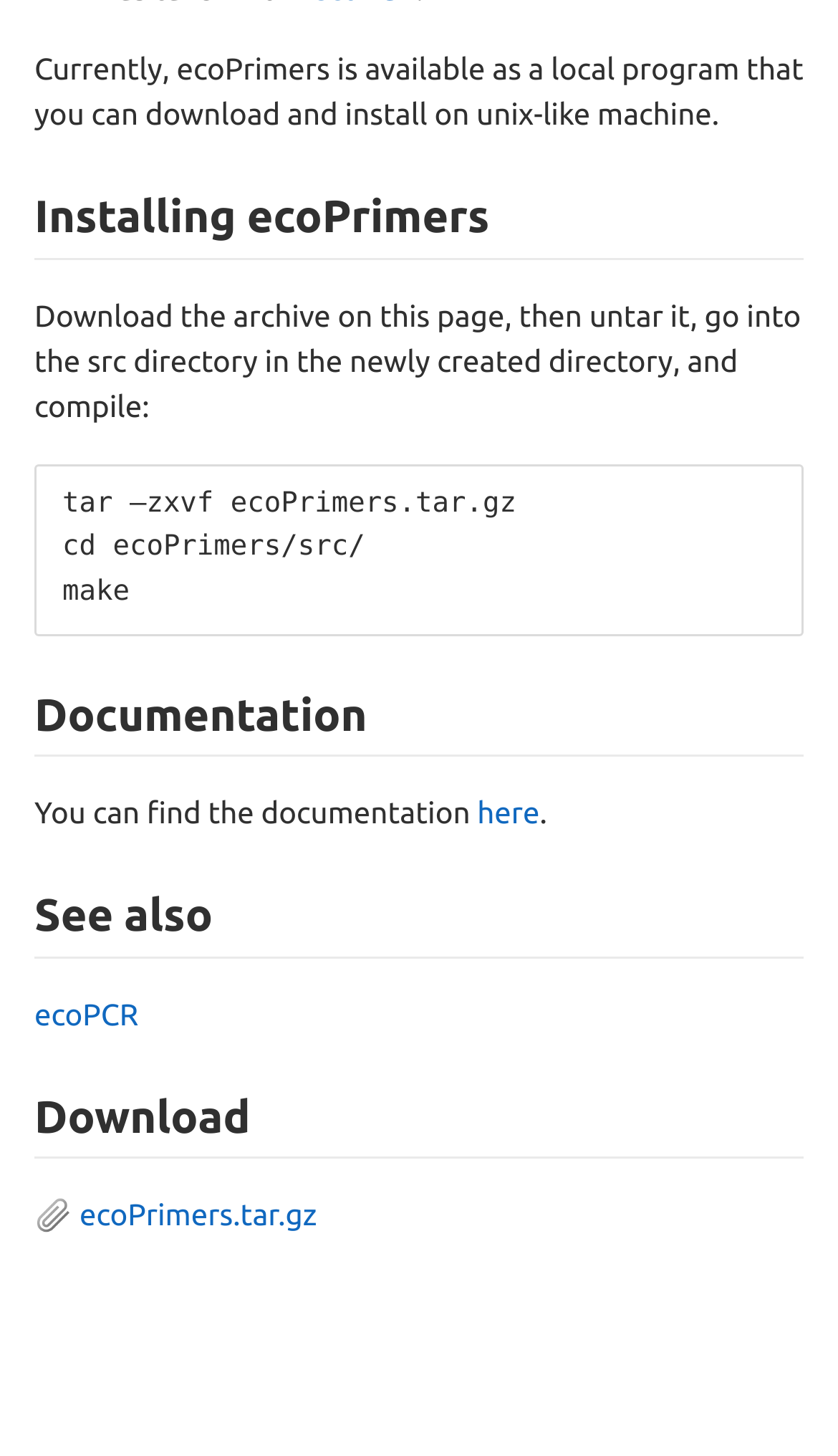What command should I use to untar the archive?
Use the information from the screenshot to give a comprehensive response to the question.

According to the StaticText element with the text 'tar –zxvf ecoPrimers.tar.gz', the command to untar the archive is 'tar –zxvf'.